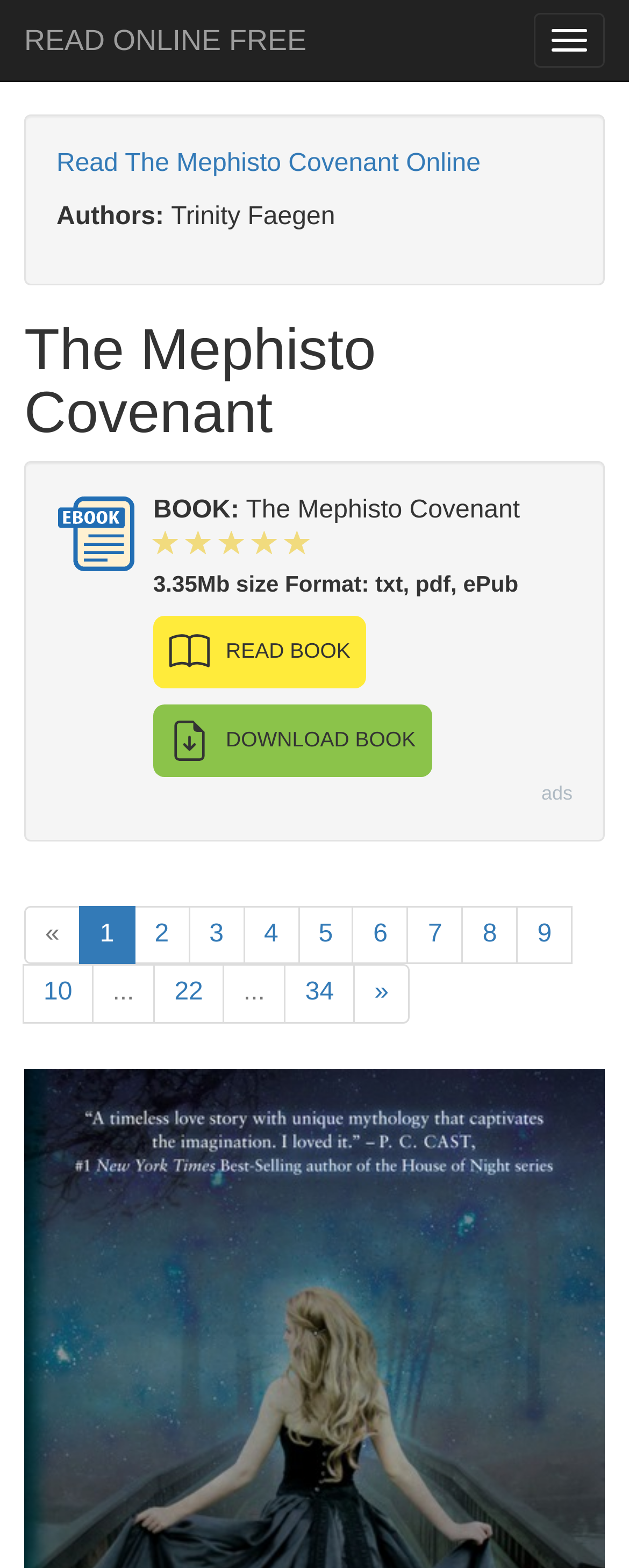Determine the bounding box coordinates of the region that needs to be clicked to achieve the task: "Read The Mephisto Covenant Online".

[0.09, 0.096, 0.764, 0.113]